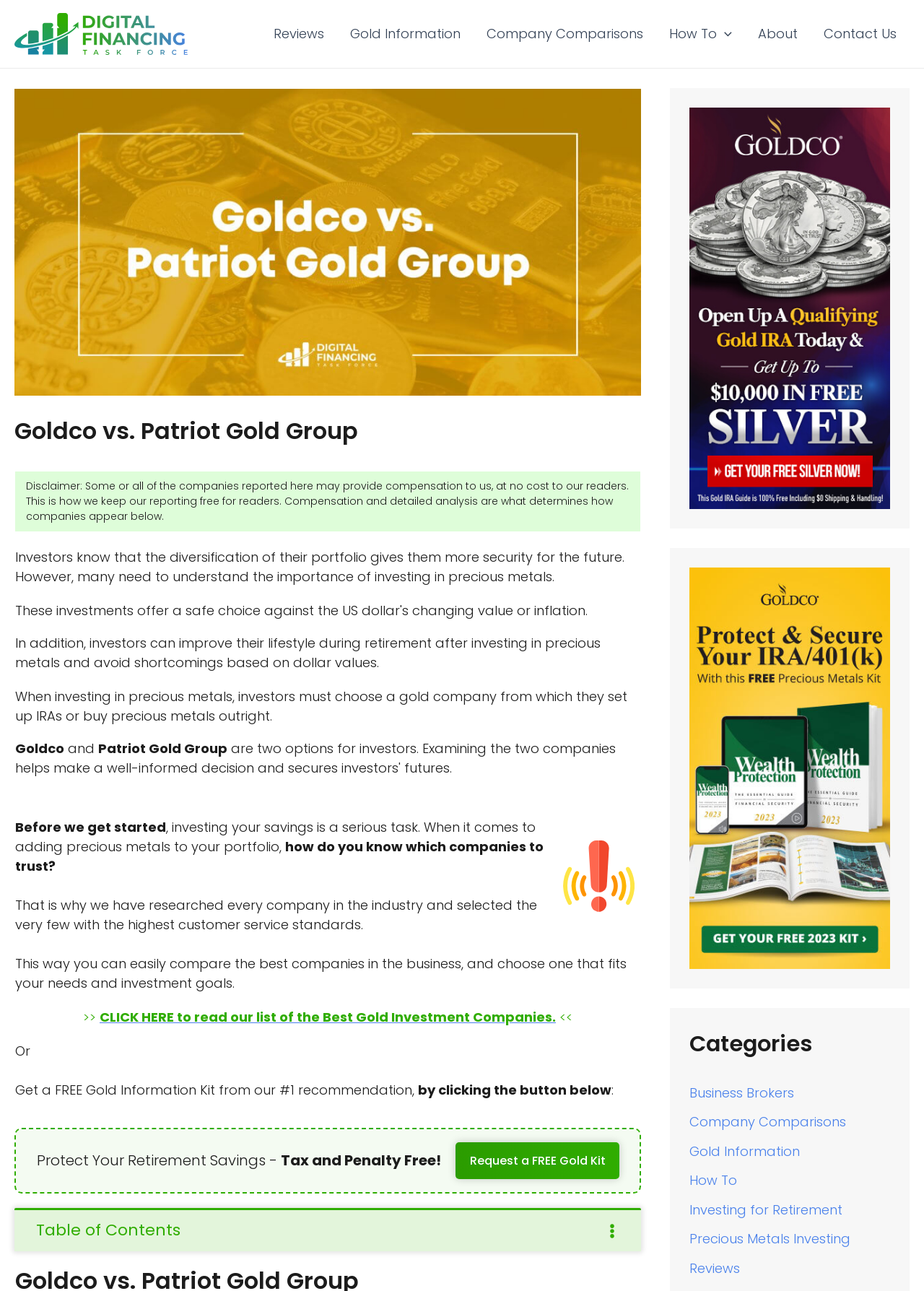Please specify the coordinates of the bounding box for the element that should be clicked to carry out this instruction: "Click on the 'Company Comparisons' link". The coordinates must be four float numbers between 0 and 1, formatted as [left, top, right, bottom].

[0.513, 0.004, 0.71, 0.049]